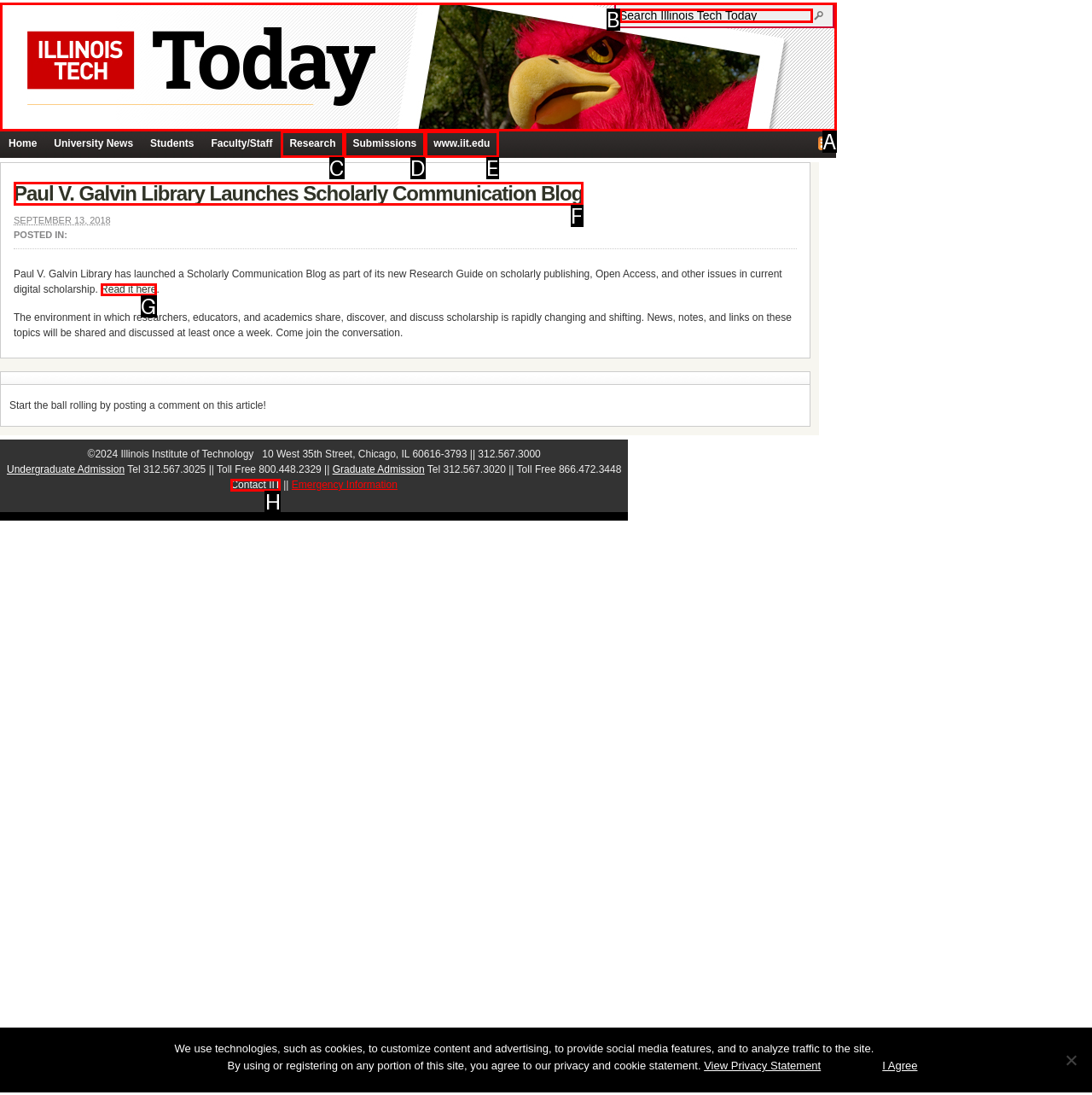Tell me the letter of the HTML element that best matches the description: www.iit.edu from the provided options.

E